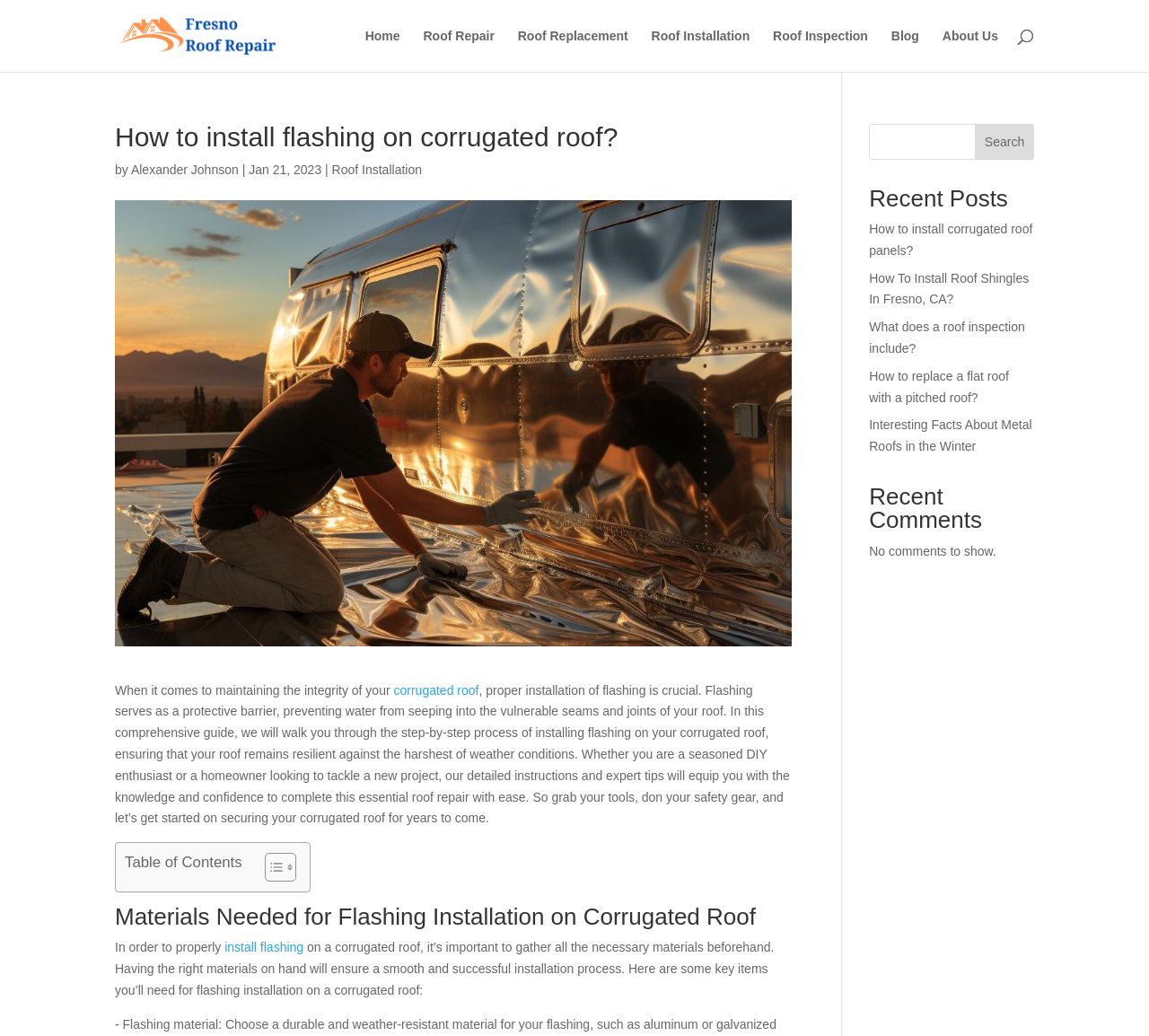What is the website's main topic?
Please answer using one word or phrase, based on the screenshot.

Roof repair